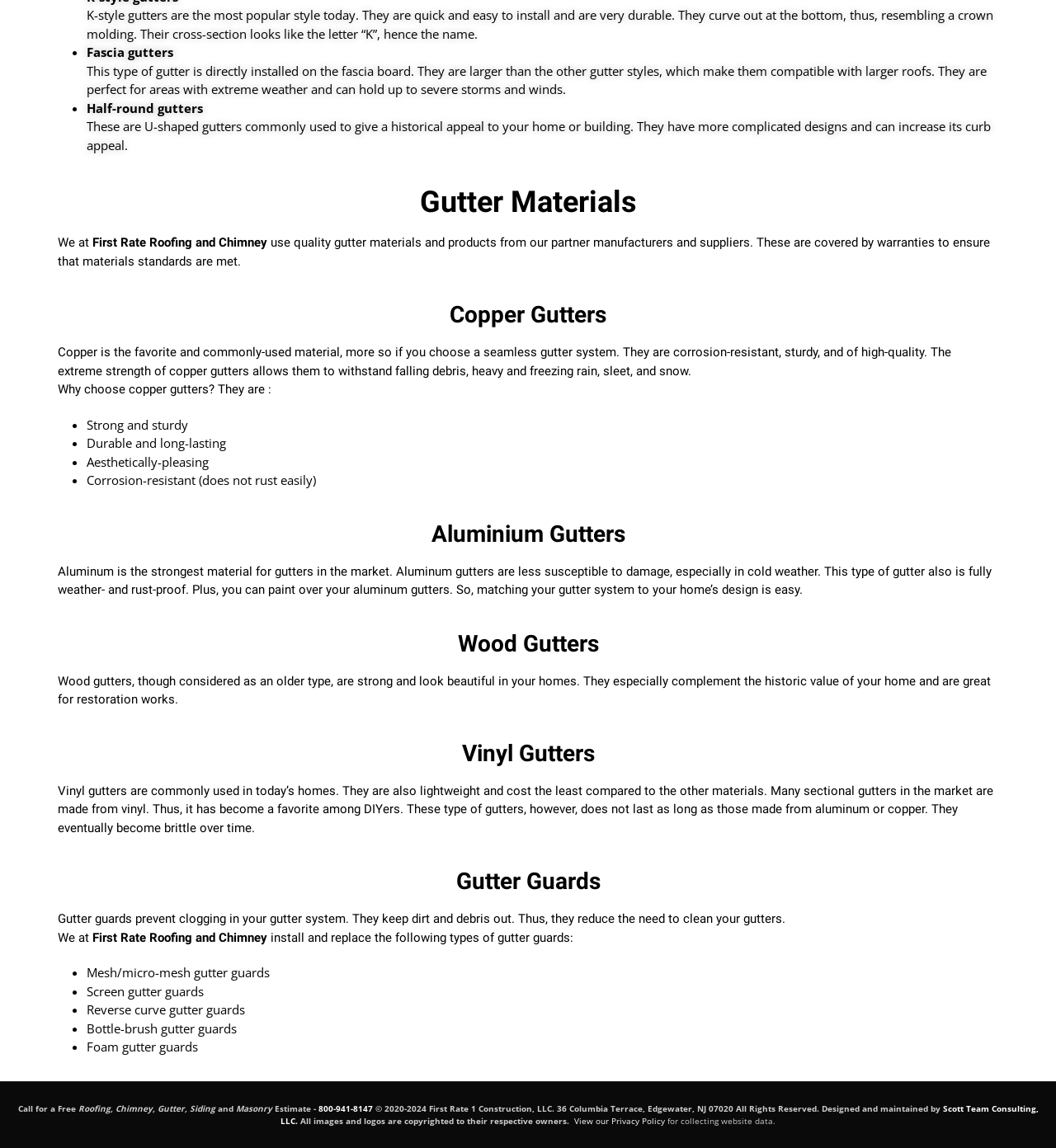What is the purpose of gutter guards?
Please craft a detailed and exhaustive response to the question.

I found this answer by reading the text under the 'Gutter Guards' heading, which states that gutter guards 'prevent clogging in your gutter system. They keep dirt and debris out.'